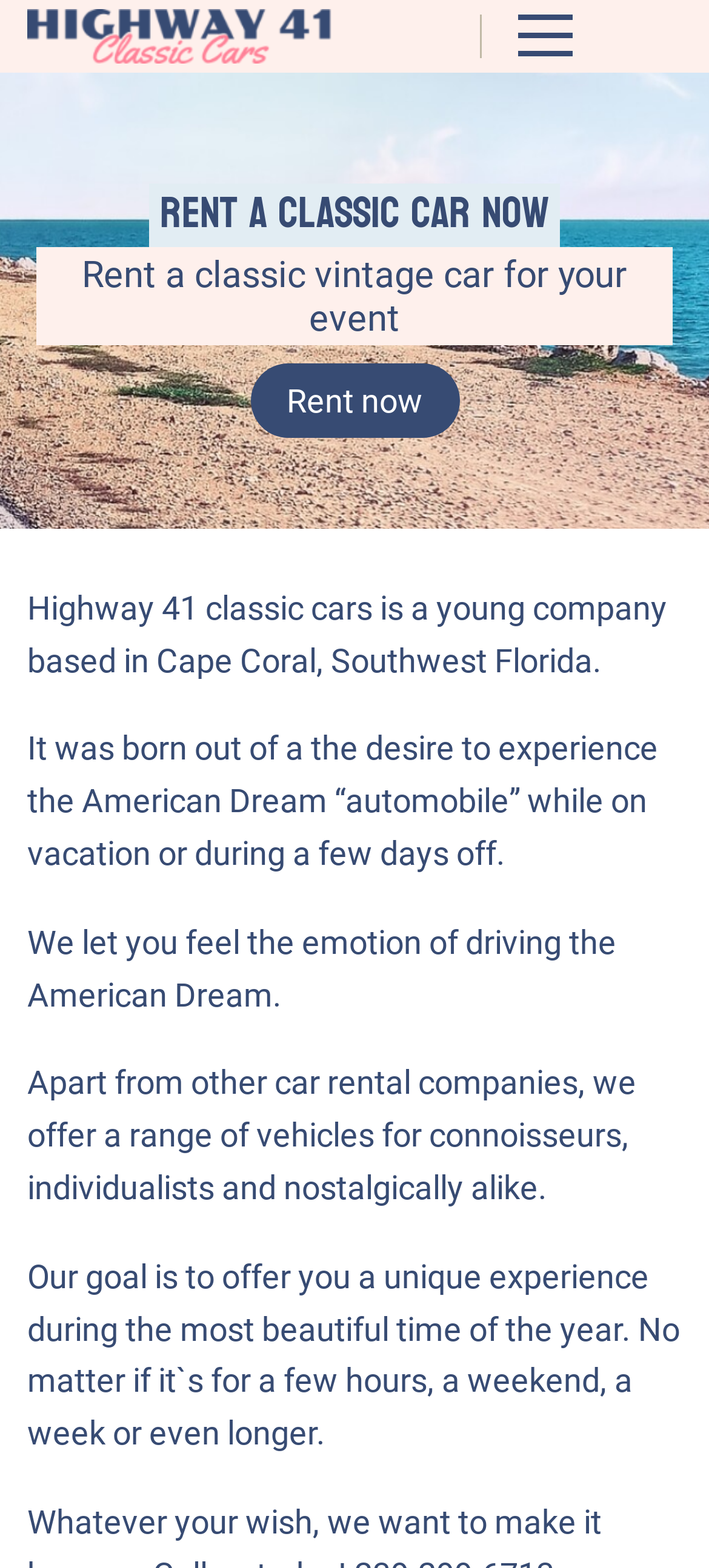How long can you rent a car from the company?
Look at the image and respond to the question as thoroughly as possible.

The company mentions that you can rent a car for 'a few hours, a weekend, a week or even longer', indicating that the rental period can vary from a short duration to a longer period of time.